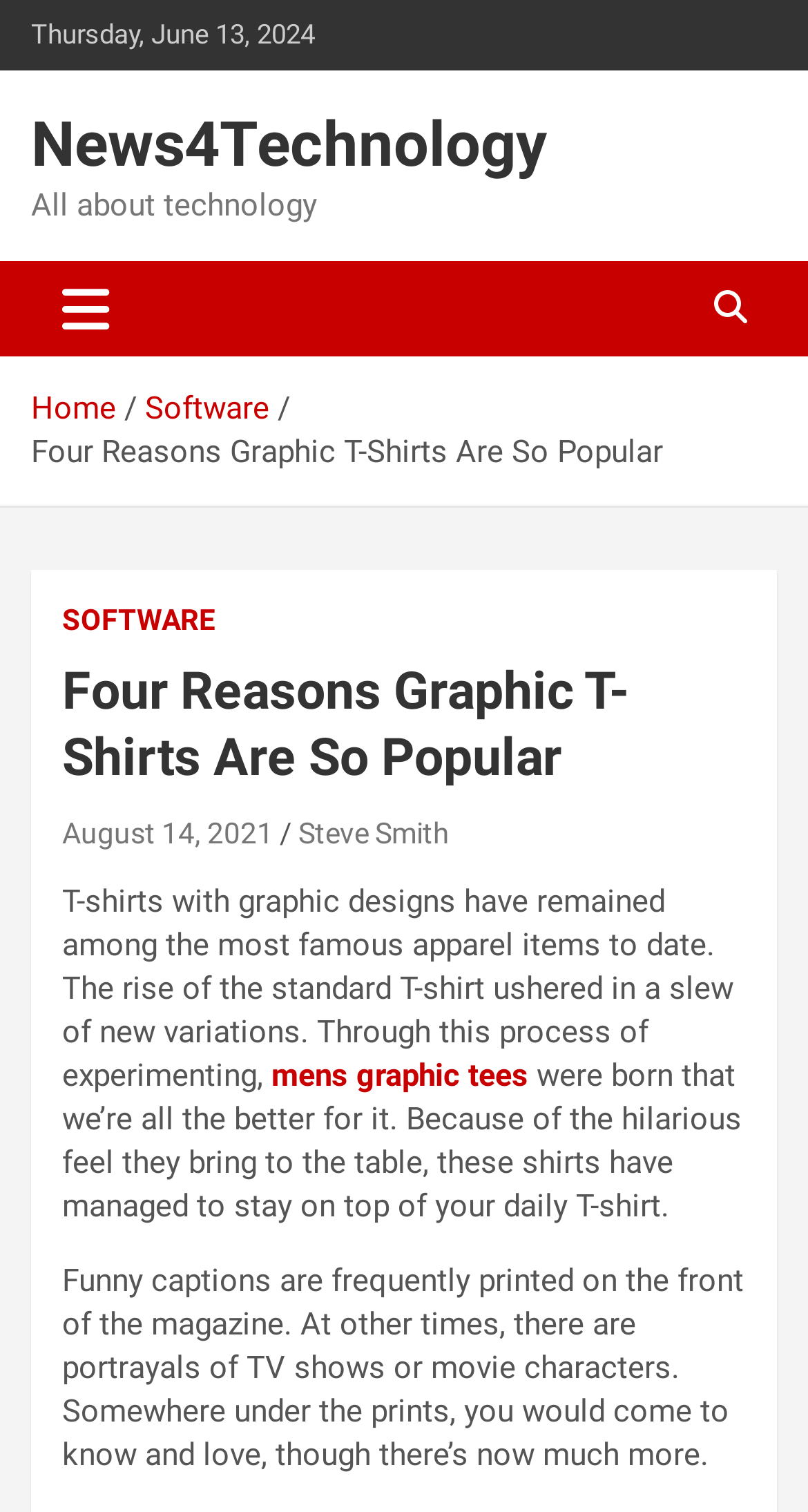Can you find and provide the main heading text of this webpage?

Four Reasons Graphic T-Shirts Are So Popular